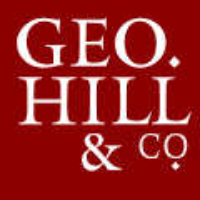Generate a detailed caption for the image.

This image showcases the logo of George Hill & Co., featuring the brand name "GEO. HILL & CO." prominently displayed in elegant white lettering against a rich red background. The design emphasizes sophistication and tradition, capturing the essence of a reputable company known for its quality products. This logo is likely associated with offerings related to artistry or crafting, suggesting a connection to tools or supplies utilized in creative processes.